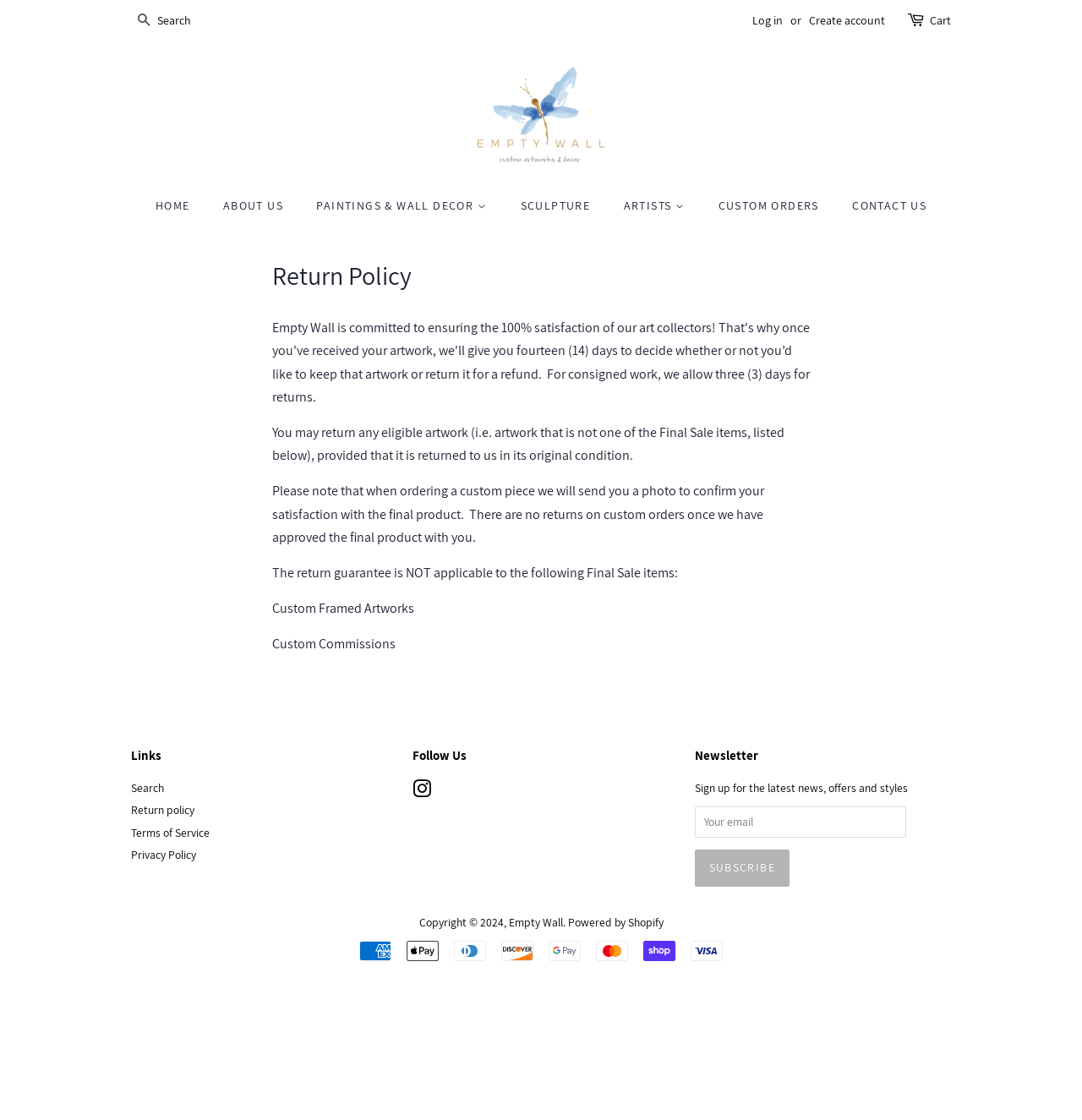Identify the bounding box of the HTML element described here: "Terms of Service". Provide the coordinates as four float numbers between 0 and 1: [left, top, right, bottom].

[0.121, 0.736, 0.194, 0.75]